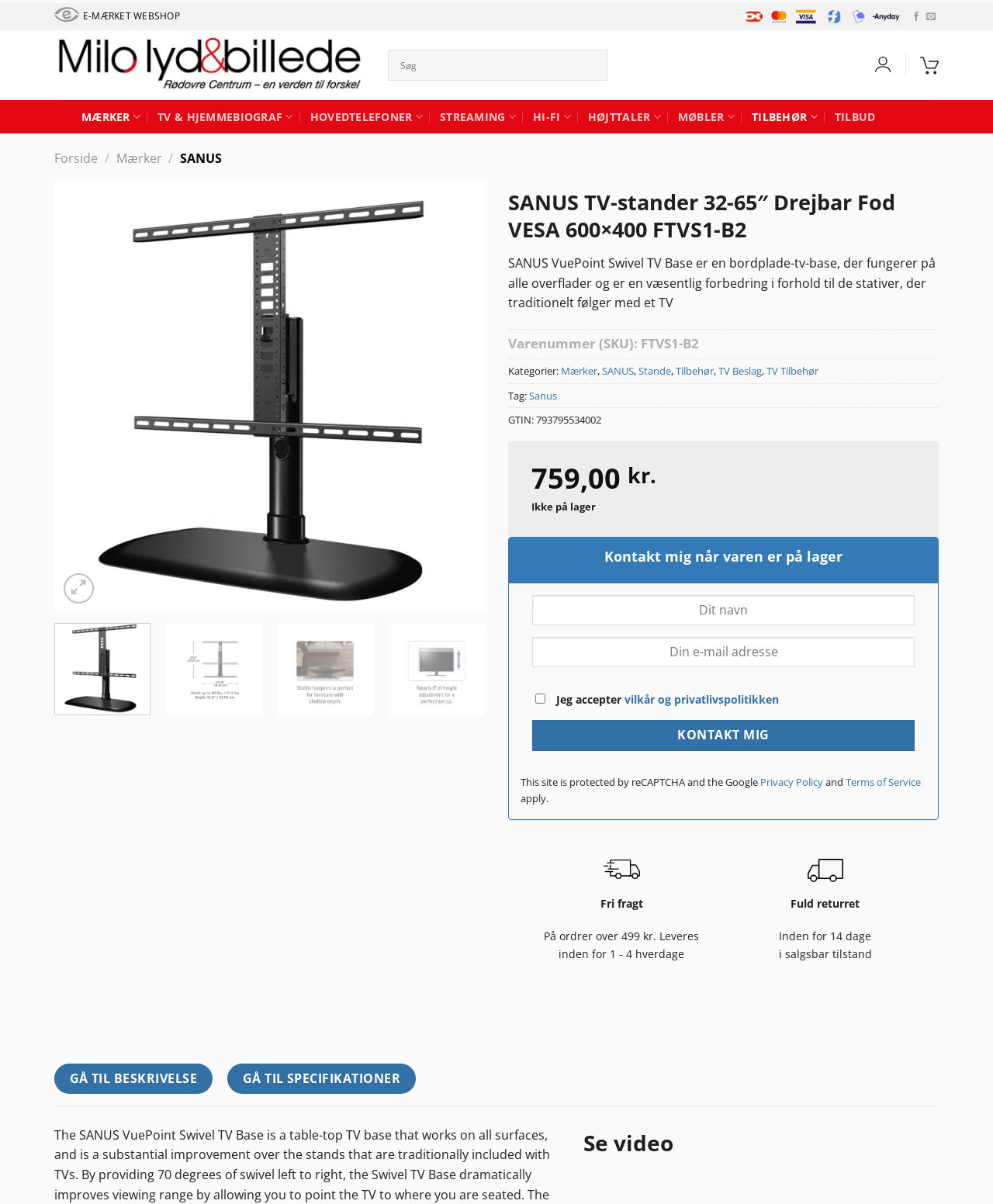Locate the bounding box coordinates of the segment that needs to be clicked to meet this instruction: "Go to product description".

[0.055, 0.883, 0.214, 0.909]